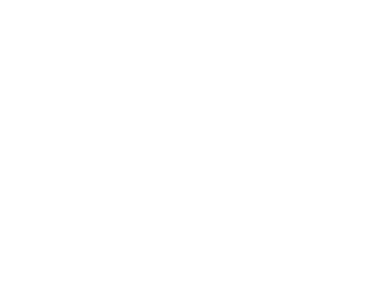Explain the image in a detailed and thorough manner.

The image features a silhouette representing the BYU International Dance Ensemble, which will be performing on May 16. This ensemble is known for showcasing diverse dance styles and cultural expressions, contributing significantly to the performing arts community. The visual implies an artistic representation of movement, possibly hinting at the dynamic performances that audience members can expect. The event is part of the broader programming that highlights the university's commitment to arts and culture, inviting the community to engage with the performing arts in an enriching environment.